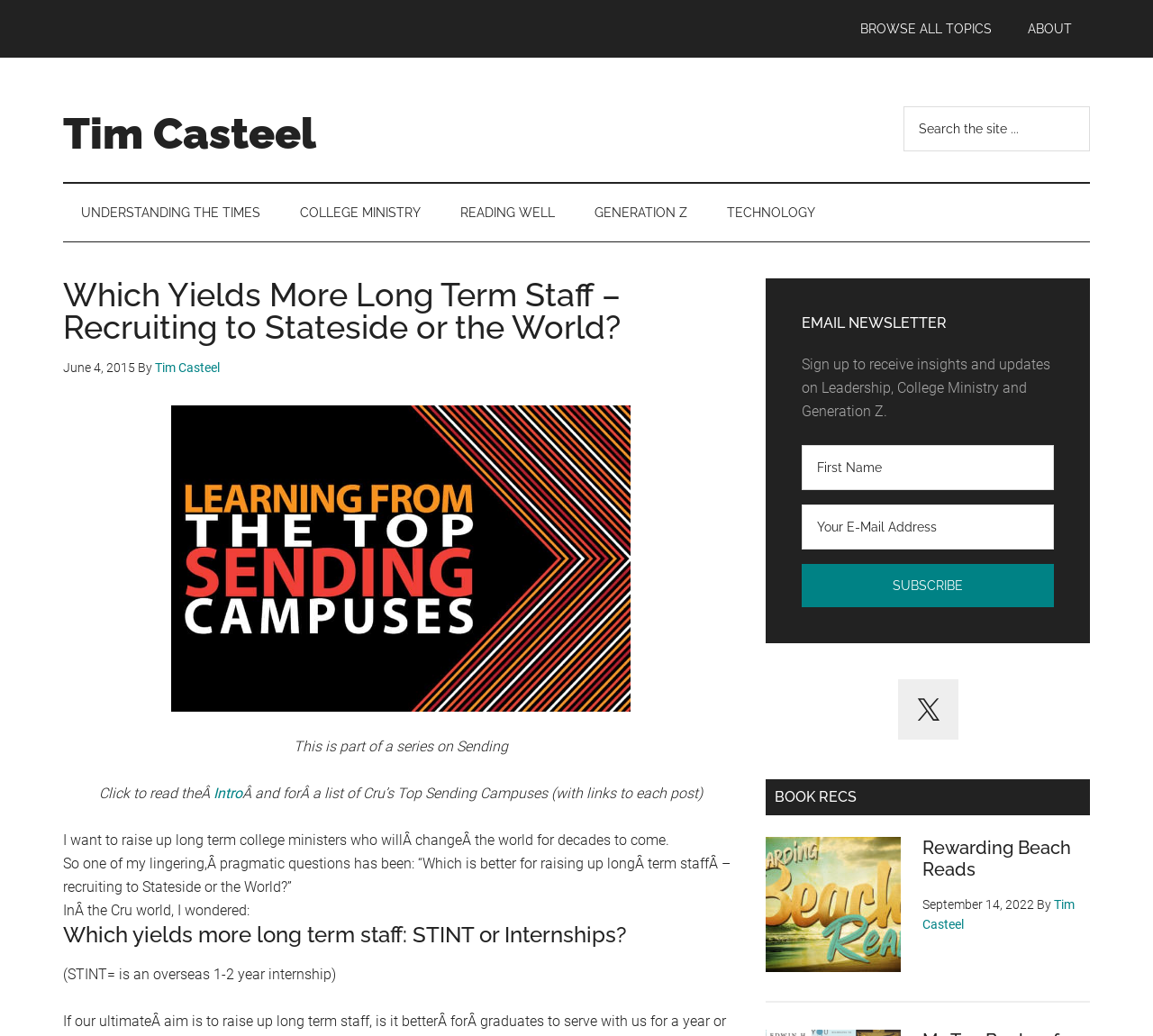Find the bounding box of the element with the following description: "Browse all Topics". The coordinates must be four float numbers between 0 and 1, formatted as [left, top, right, bottom].

[0.73, 0.0, 0.876, 0.056]